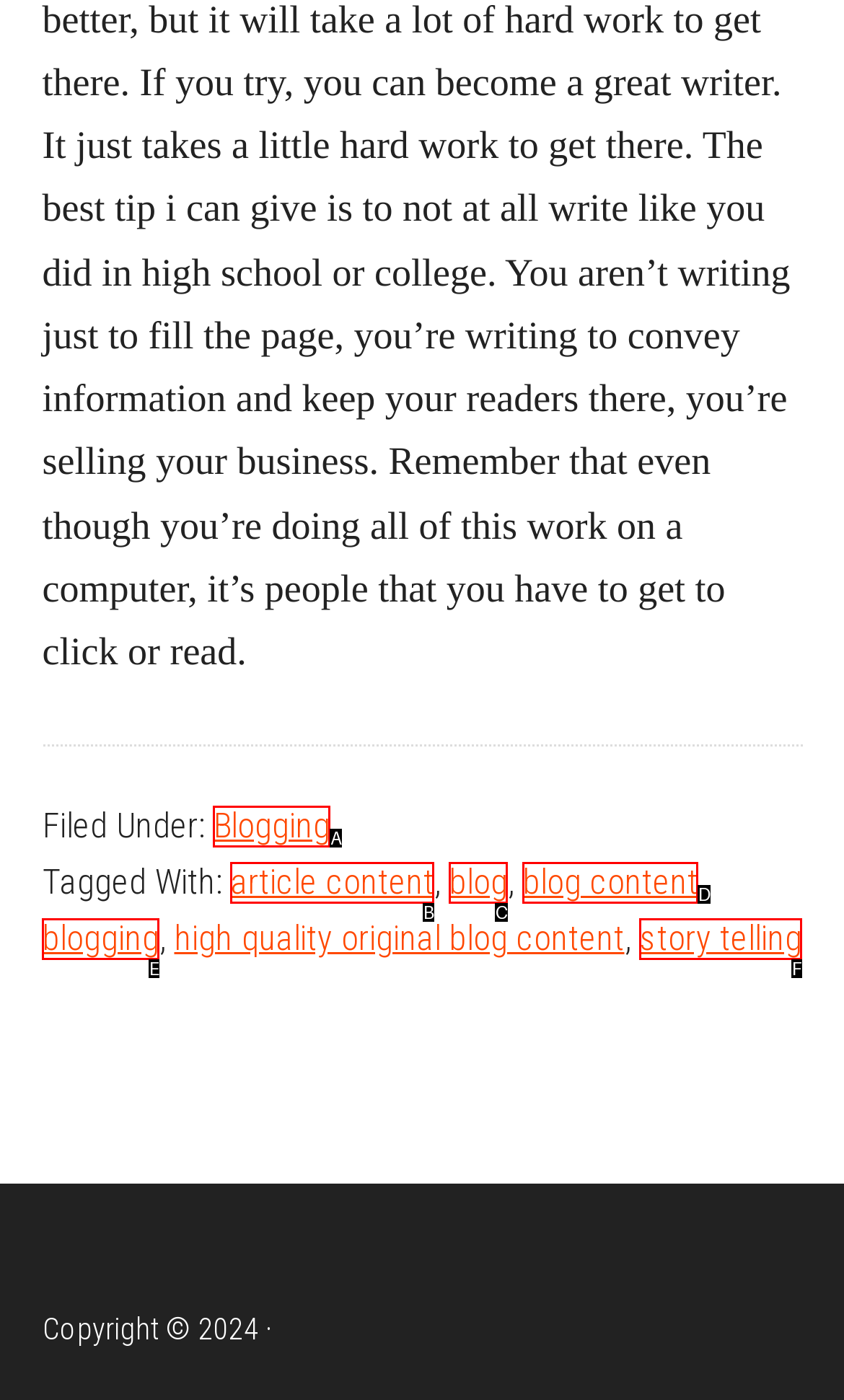Identify the UI element that best fits the description: blog
Respond with the letter representing the correct option.

C